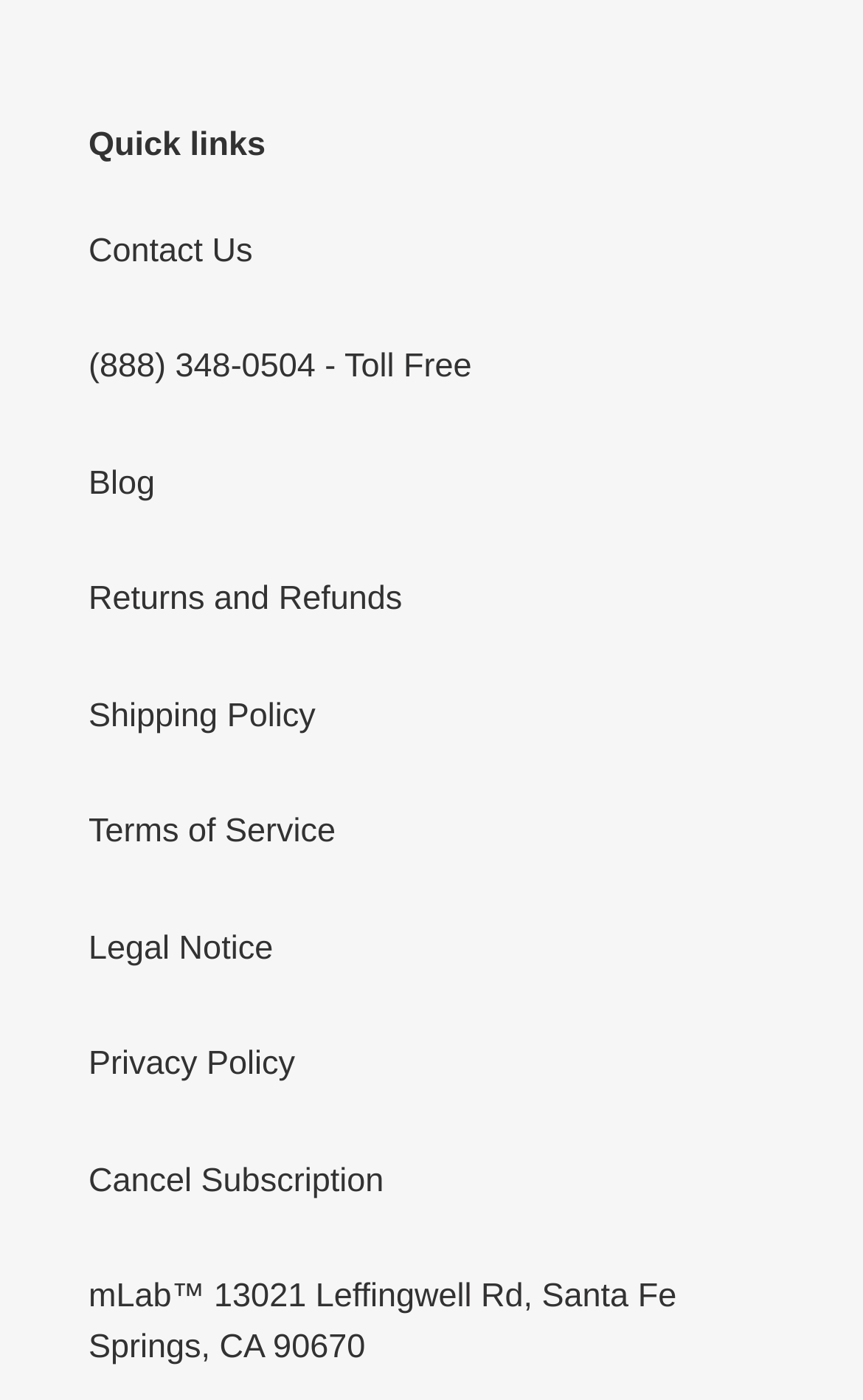Please find the bounding box coordinates of the element that you should click to achieve the following instruction: "Check the shipping policy". The coordinates should be presented as four float numbers between 0 and 1: [left, top, right, bottom].

[0.103, 0.498, 0.366, 0.525]